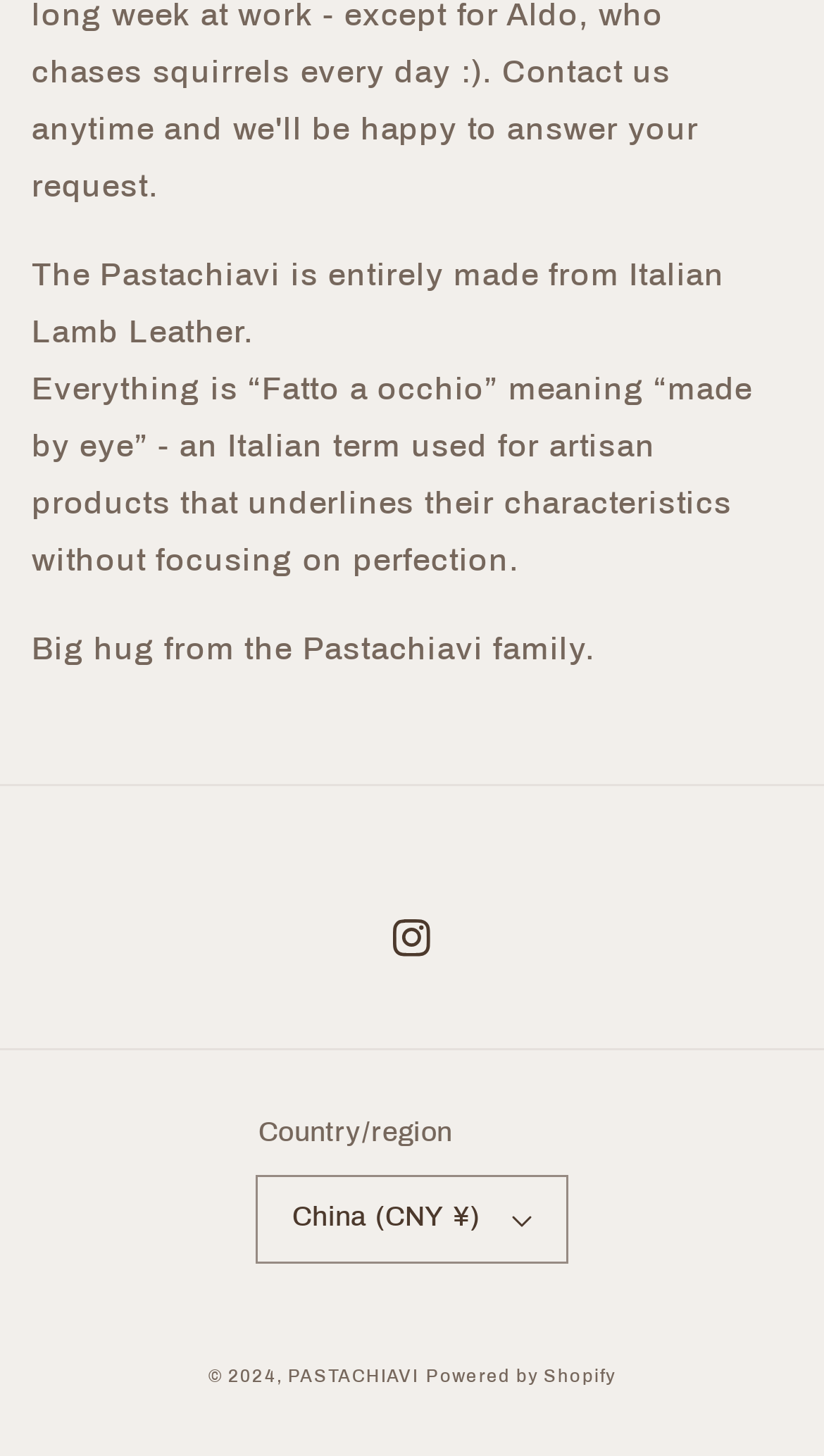What is the default country/region selected?
Look at the image and answer the question using a single word or phrase.

China